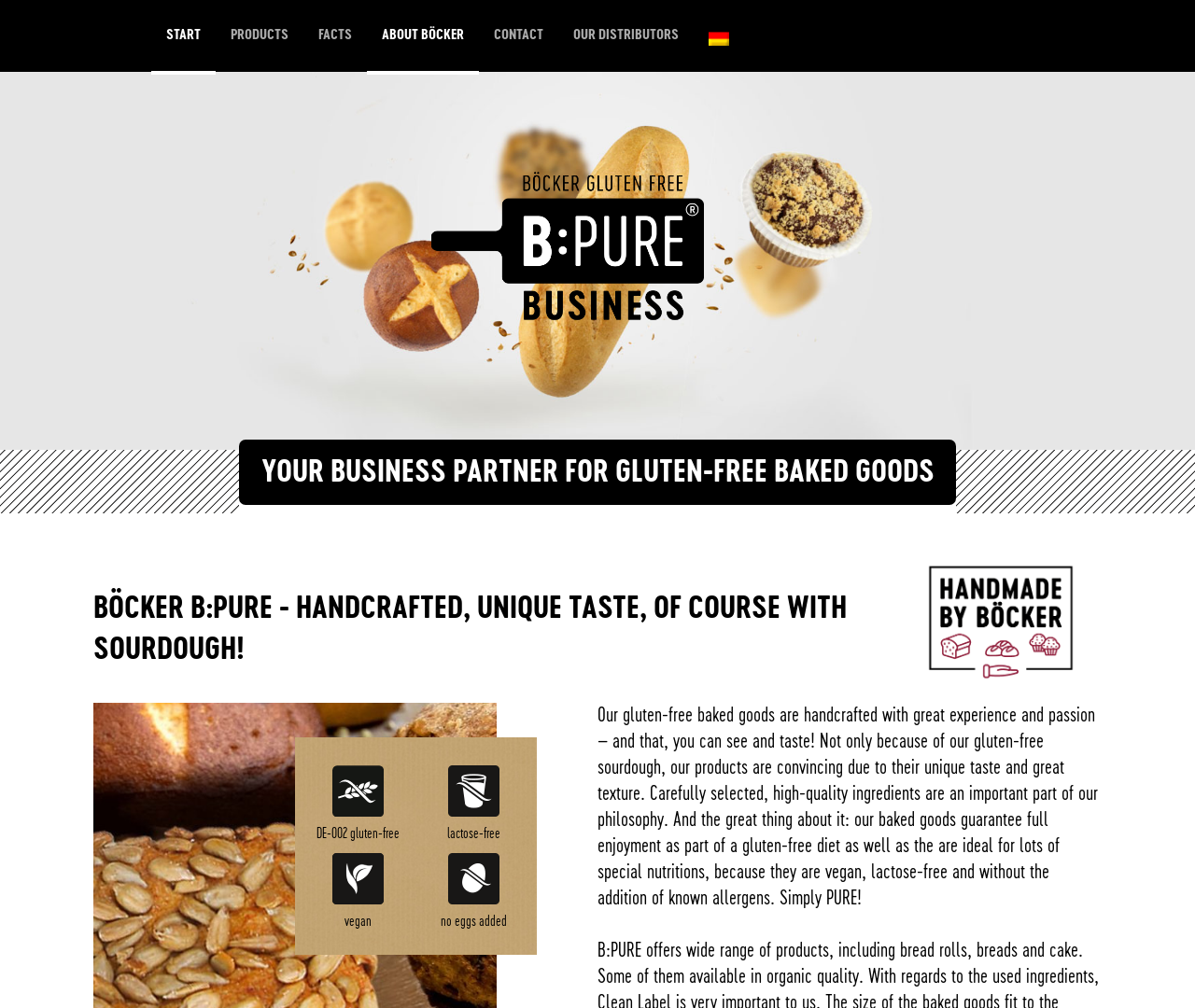What type of products does BÖCKER offer?
Give a single word or phrase answer based on the content of the image.

Gluten-free baked goods